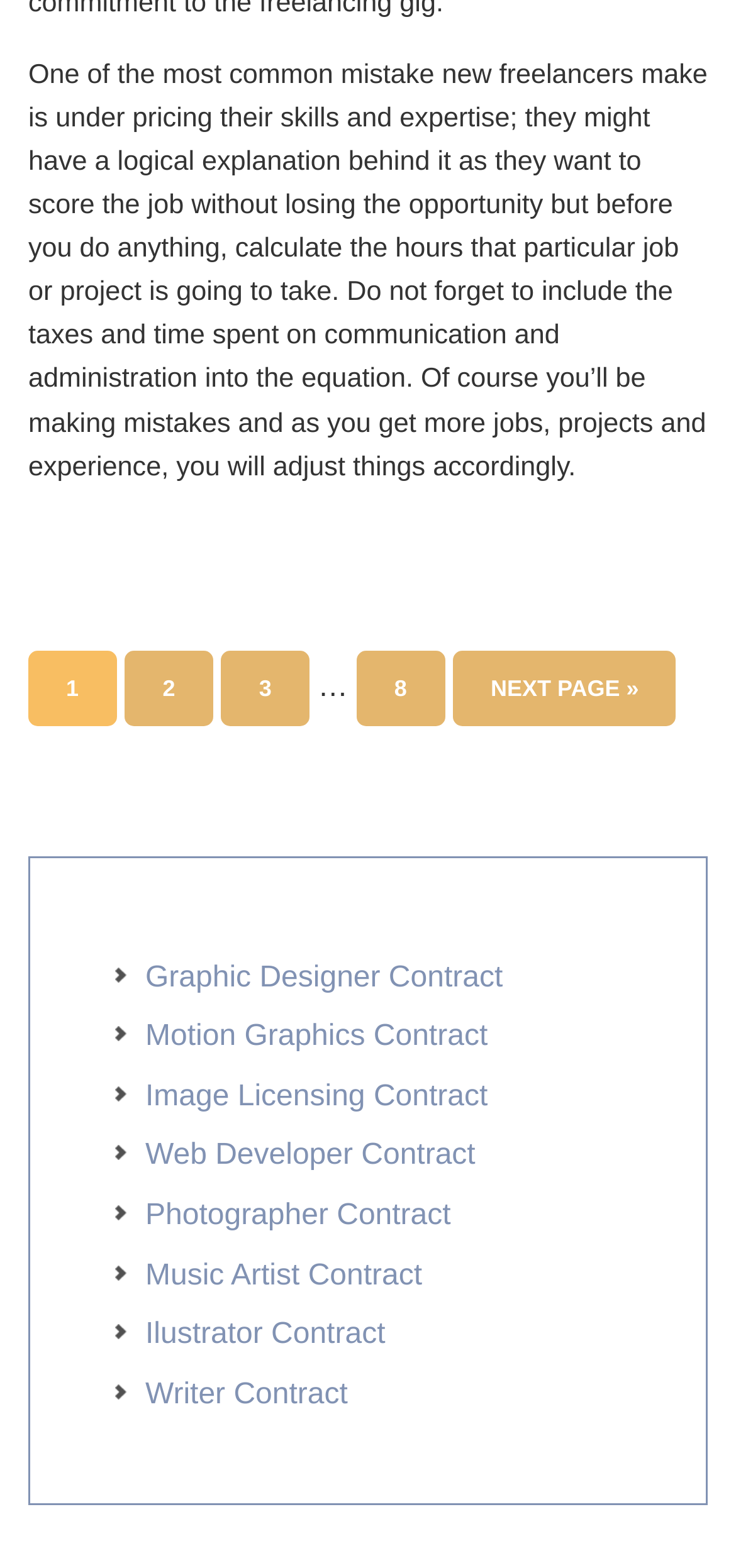Based on the image, please respond to the question with as much detail as possible:
What is the topic of the article?

The article text mentions 'new freelancers' and 'pricing their skills and expertise', so the topic of the article is likely related to freelancing.